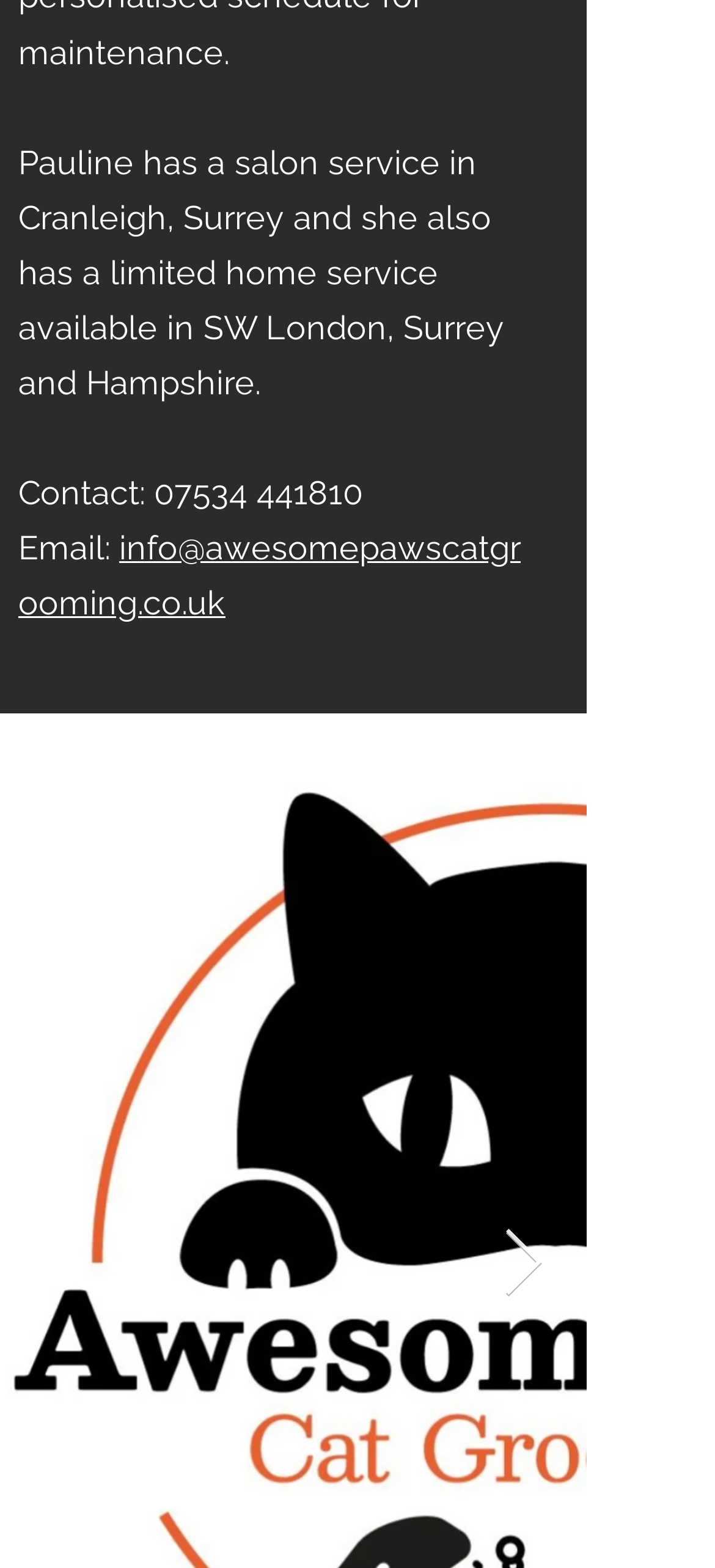What is the phone number to contact Pauline?
Answer briefly with a single word or phrase based on the image.

07534 441810